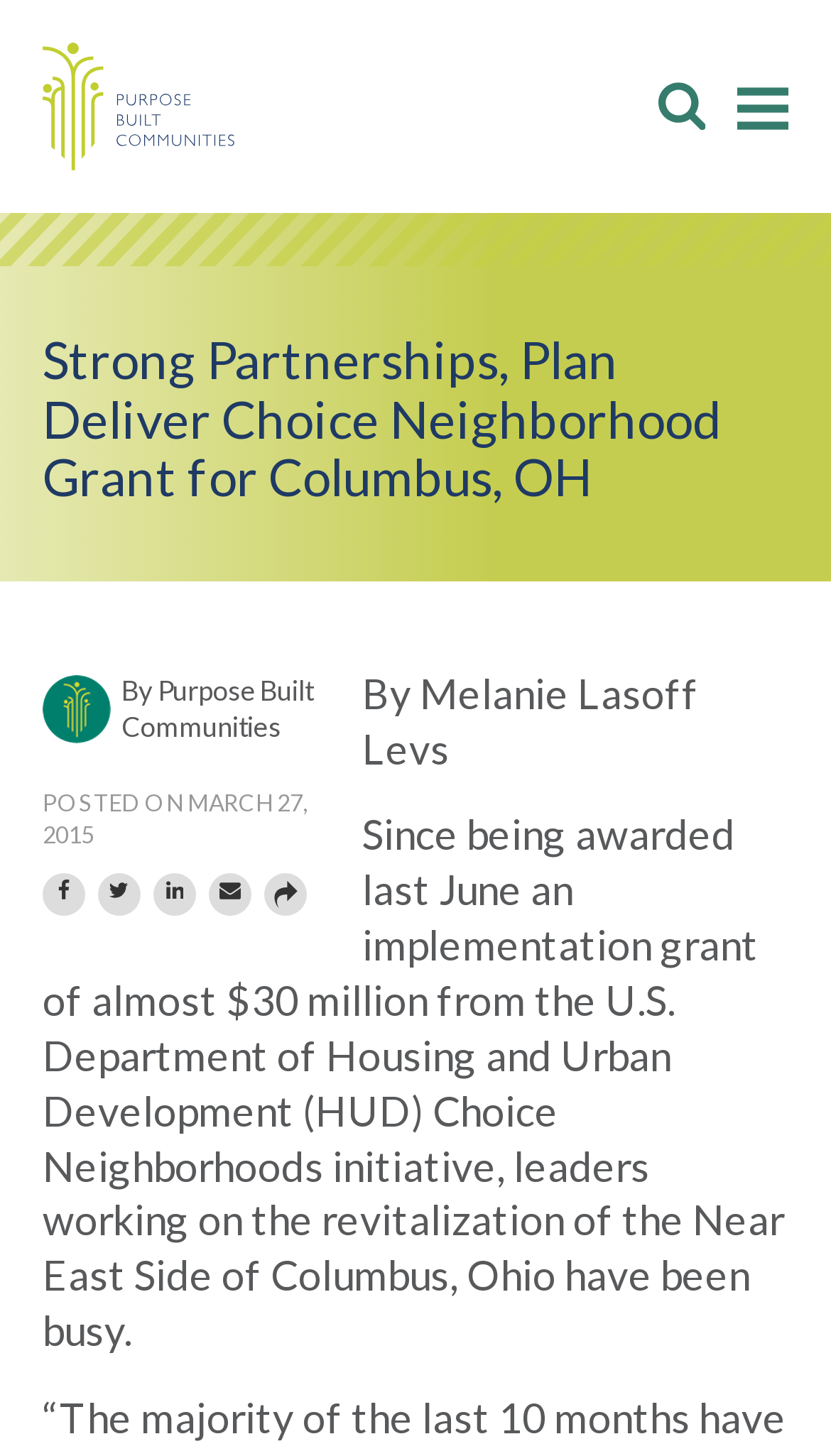Locate the bounding box of the UI element defined by this description: "title="Purpose Built Communities"". The coordinates should be given as four float numbers between 0 and 1, formatted as [left, top, right, bottom].

[0.051, 0.03, 0.282, 0.117]